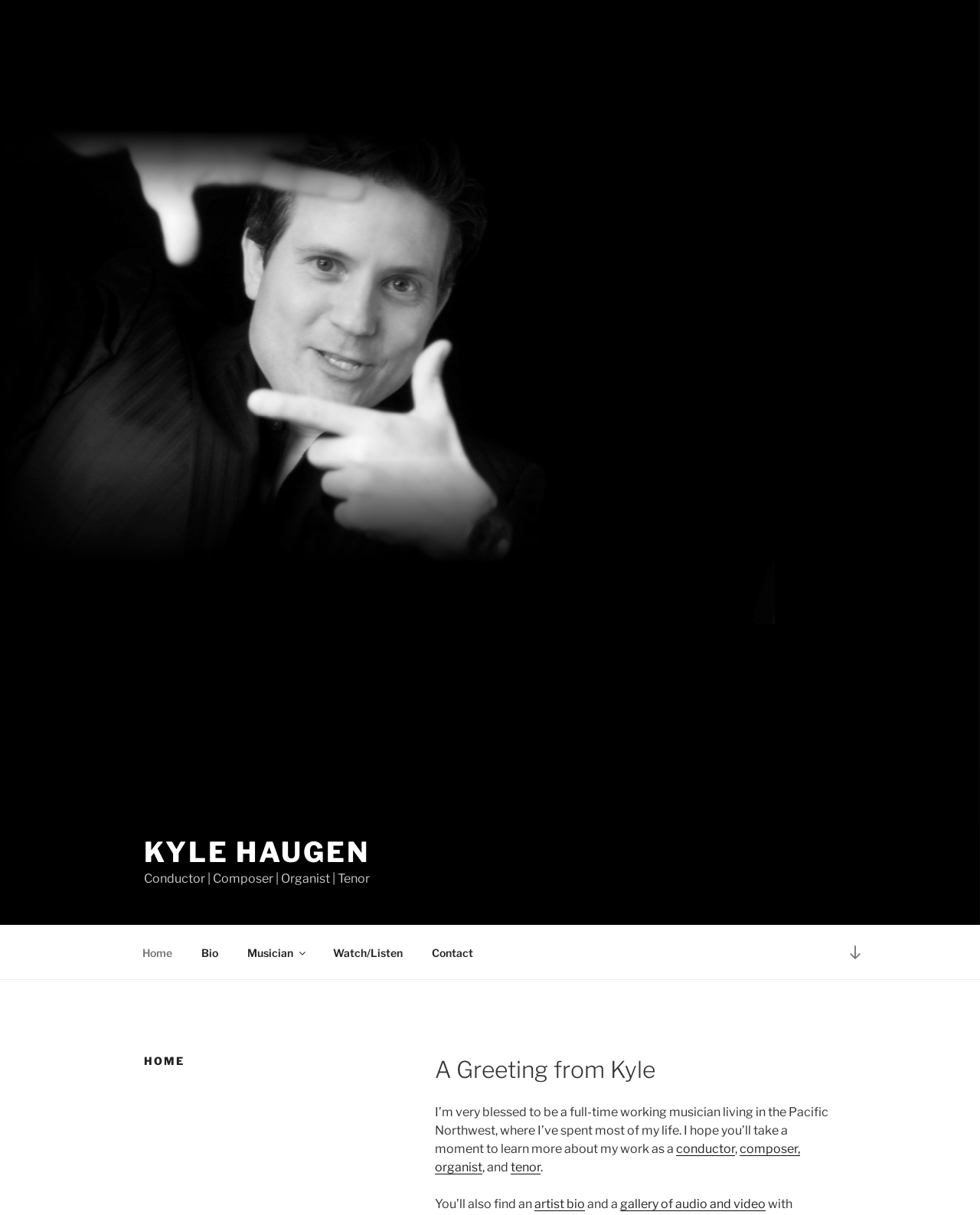Answer the following query concisely with a single word or phrase:
What can be learned from the 'Bio' section?

Artist bio